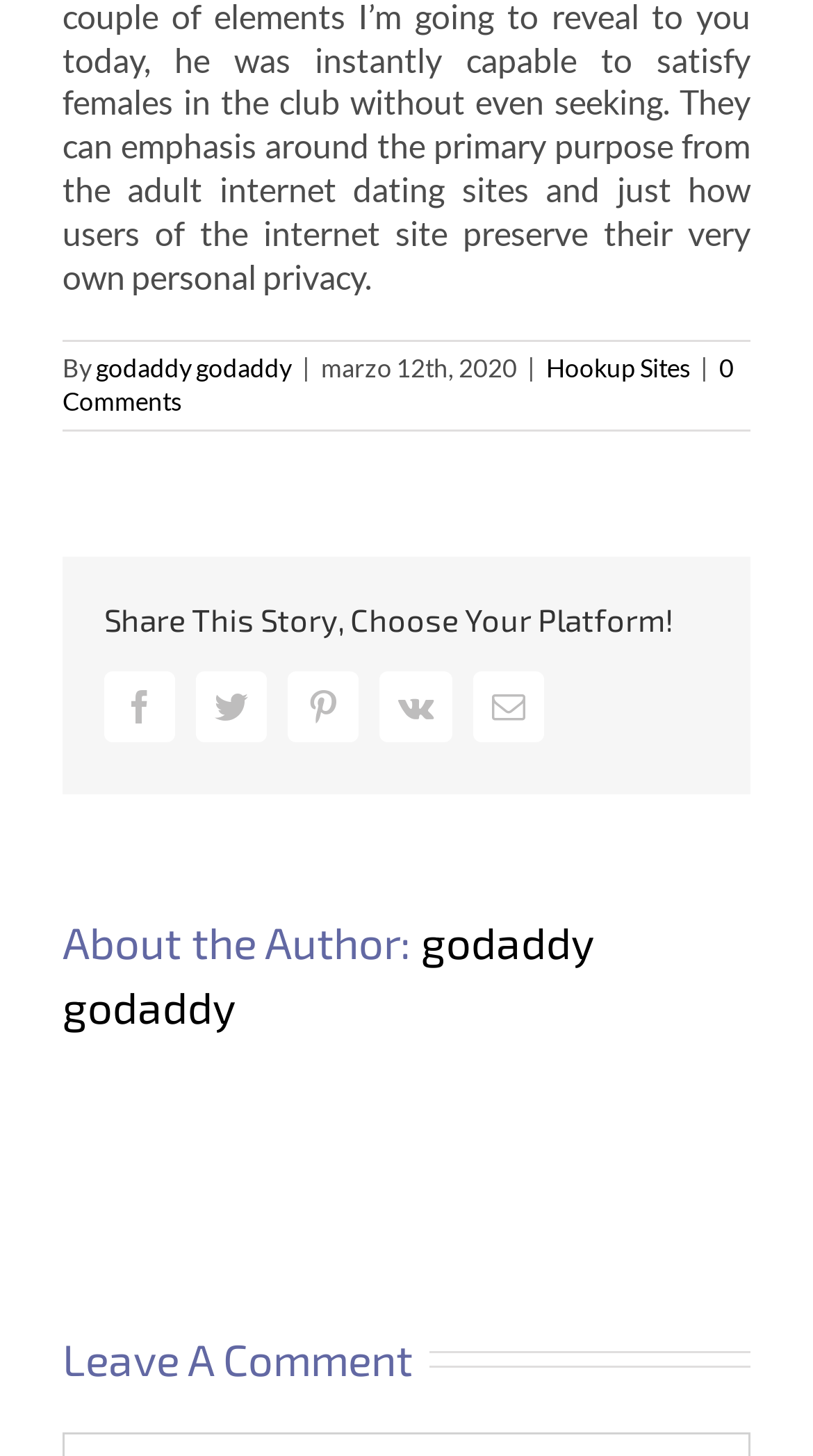Find the bounding box coordinates of the UI element according to this description: "0 Comments".

[0.077, 0.242, 0.903, 0.286]